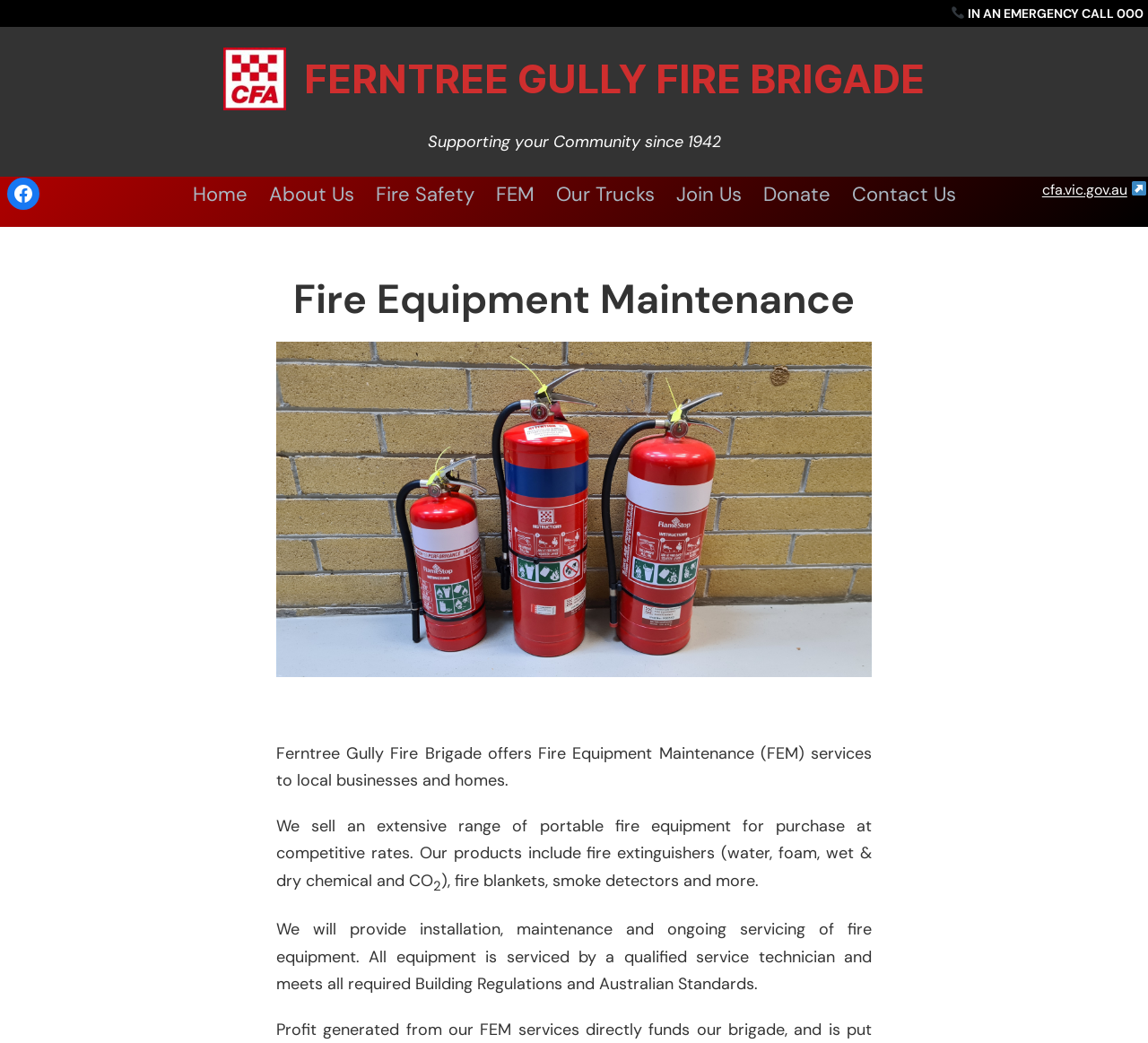Use the details in the image to answer the question thoroughly: 
What is the emergency number?

The emergency number can be found in the link 'IN AN EMERGENCY CALL 000' which is located at the top of the webpage.